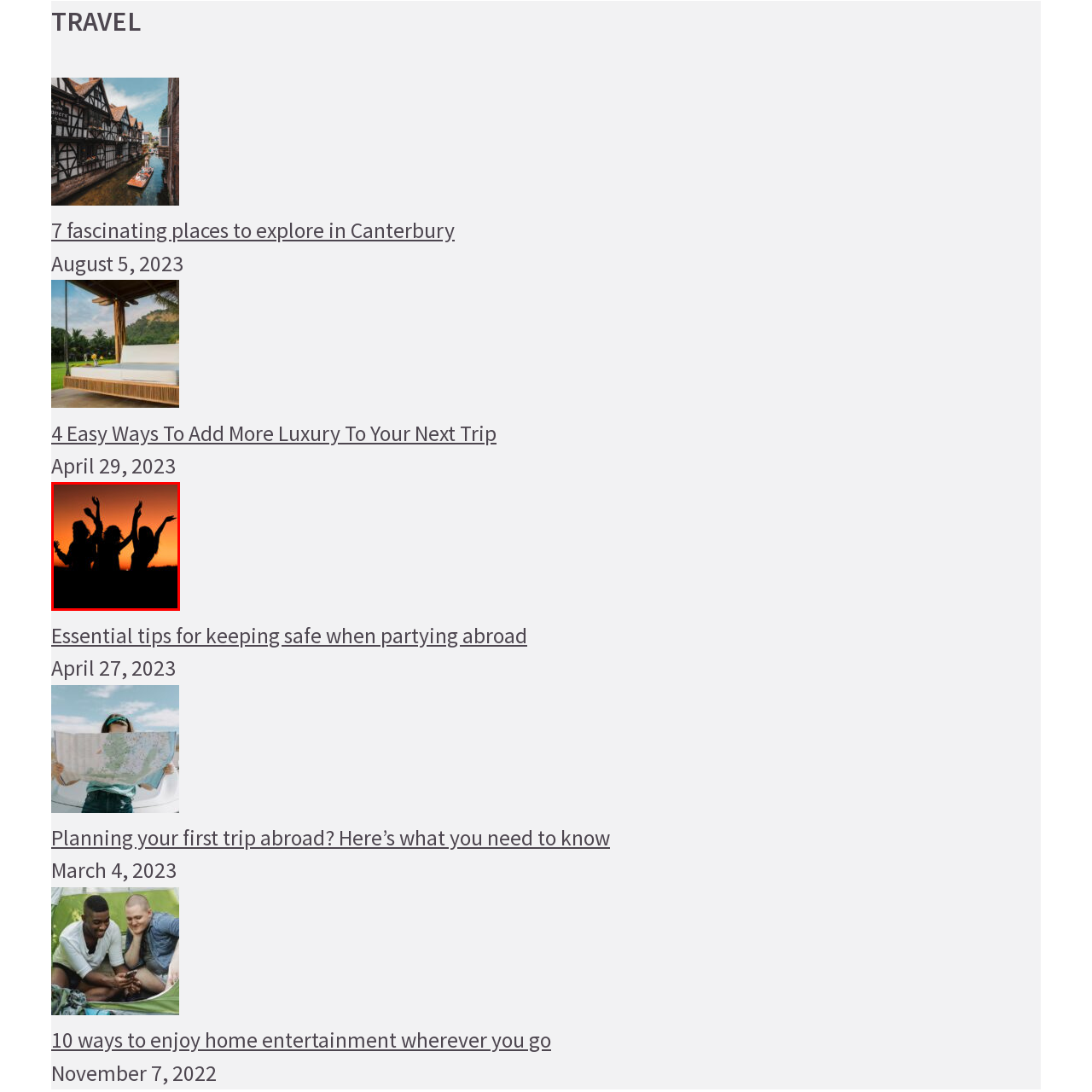What colors dominate the sky in the image? Inspect the image encased in the red bounding box and answer using only one word or a brief phrase.

Orange and purple